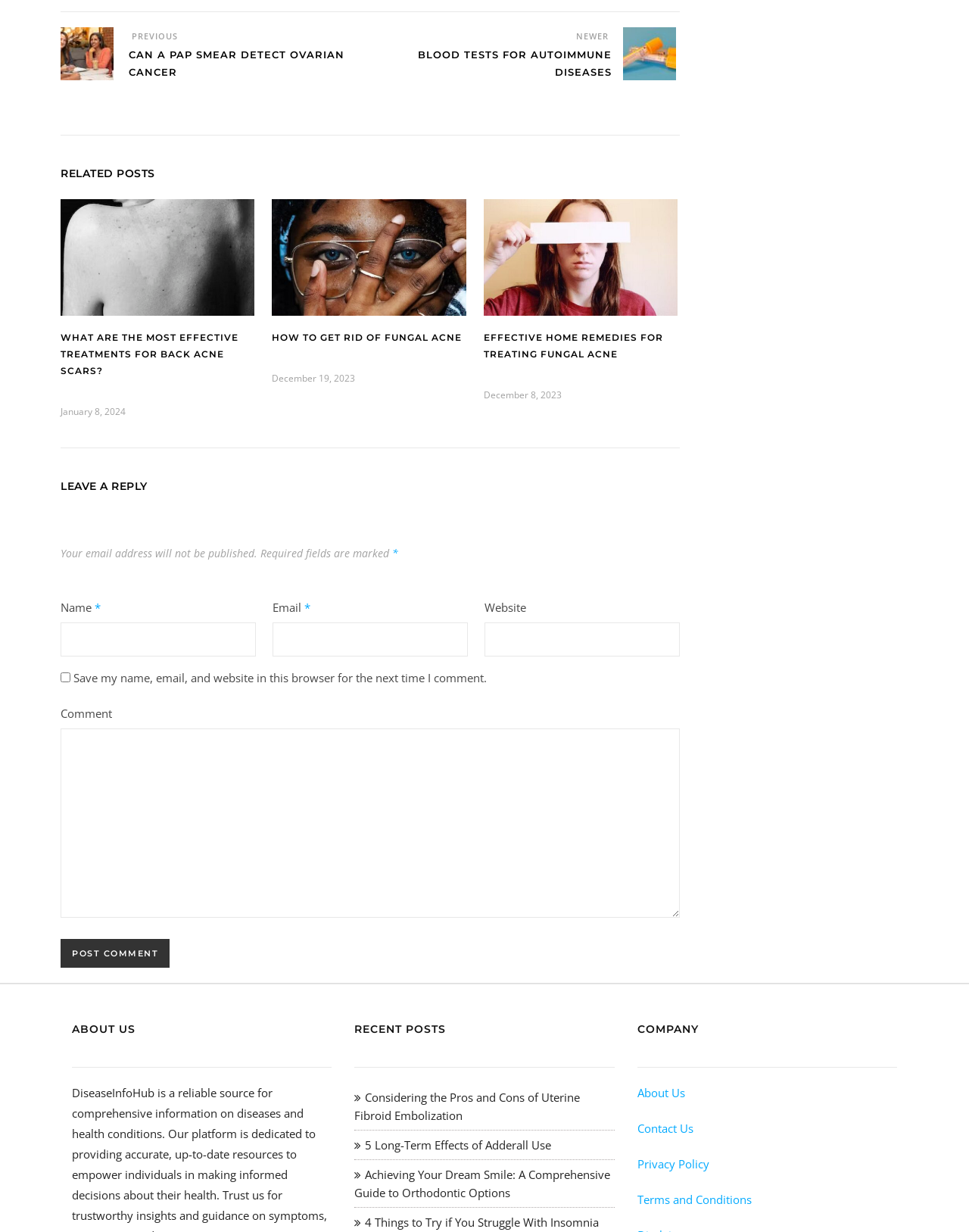Highlight the bounding box coordinates of the element that should be clicked to carry out the following instruction: "Leave a reply to the post". The coordinates must be given as four float numbers ranging from 0 to 1, i.e., [left, top, right, bottom].

[0.062, 0.39, 0.702, 0.399]